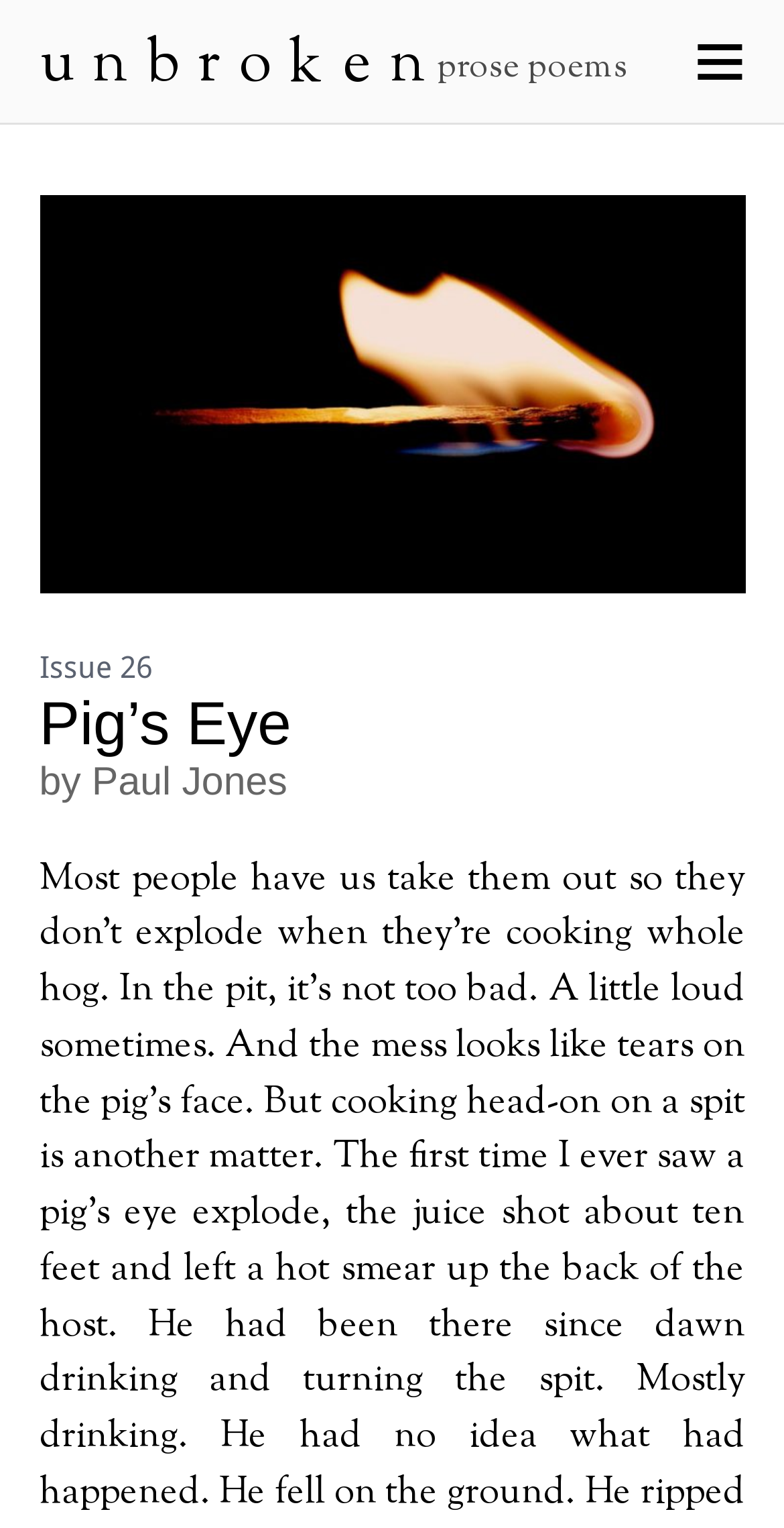Locate the bounding box of the user interface element based on this description: "Issue 26".

[0.05, 0.425, 0.194, 0.449]